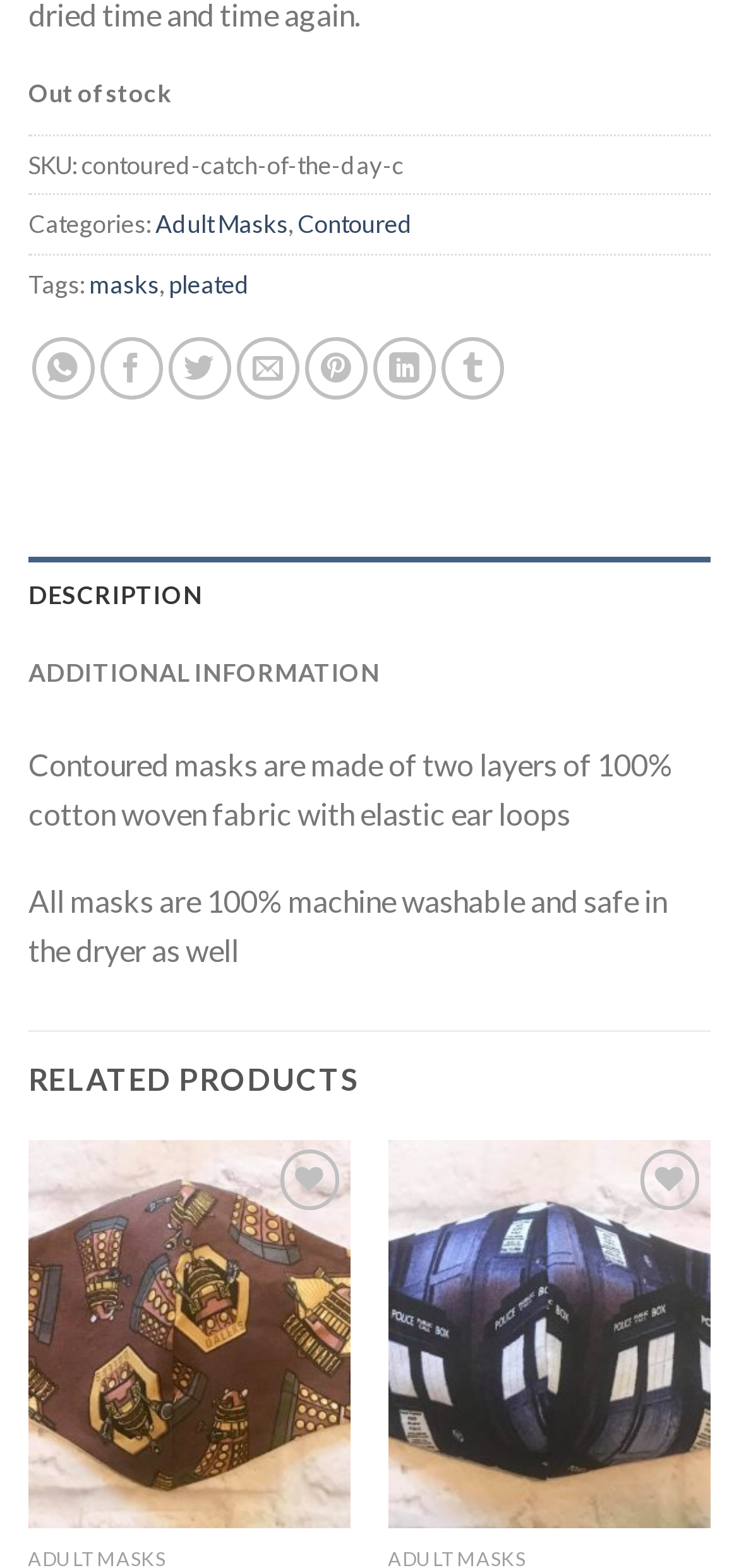Please examine the image and provide a detailed answer to the question: What is the status of the product?

The status of the product can be determined by looking at the StaticText element with the text 'Out of stock' at the top of the webpage, which indicates that the product is currently unavailable.